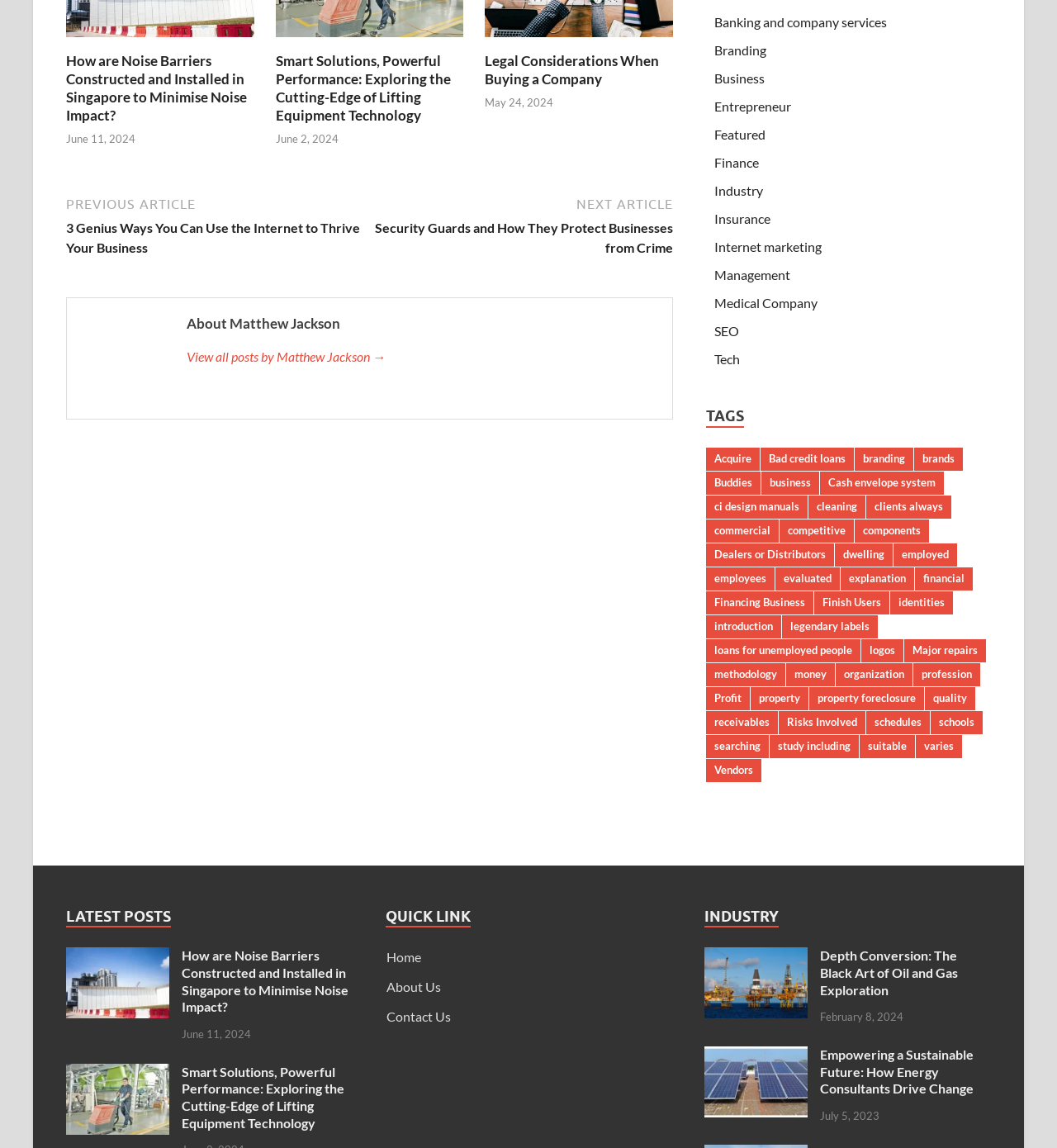Could you highlight the region that needs to be clicked to execute the instruction: "Discover the latest post about internet marketing"?

[0.676, 0.208, 0.777, 0.222]